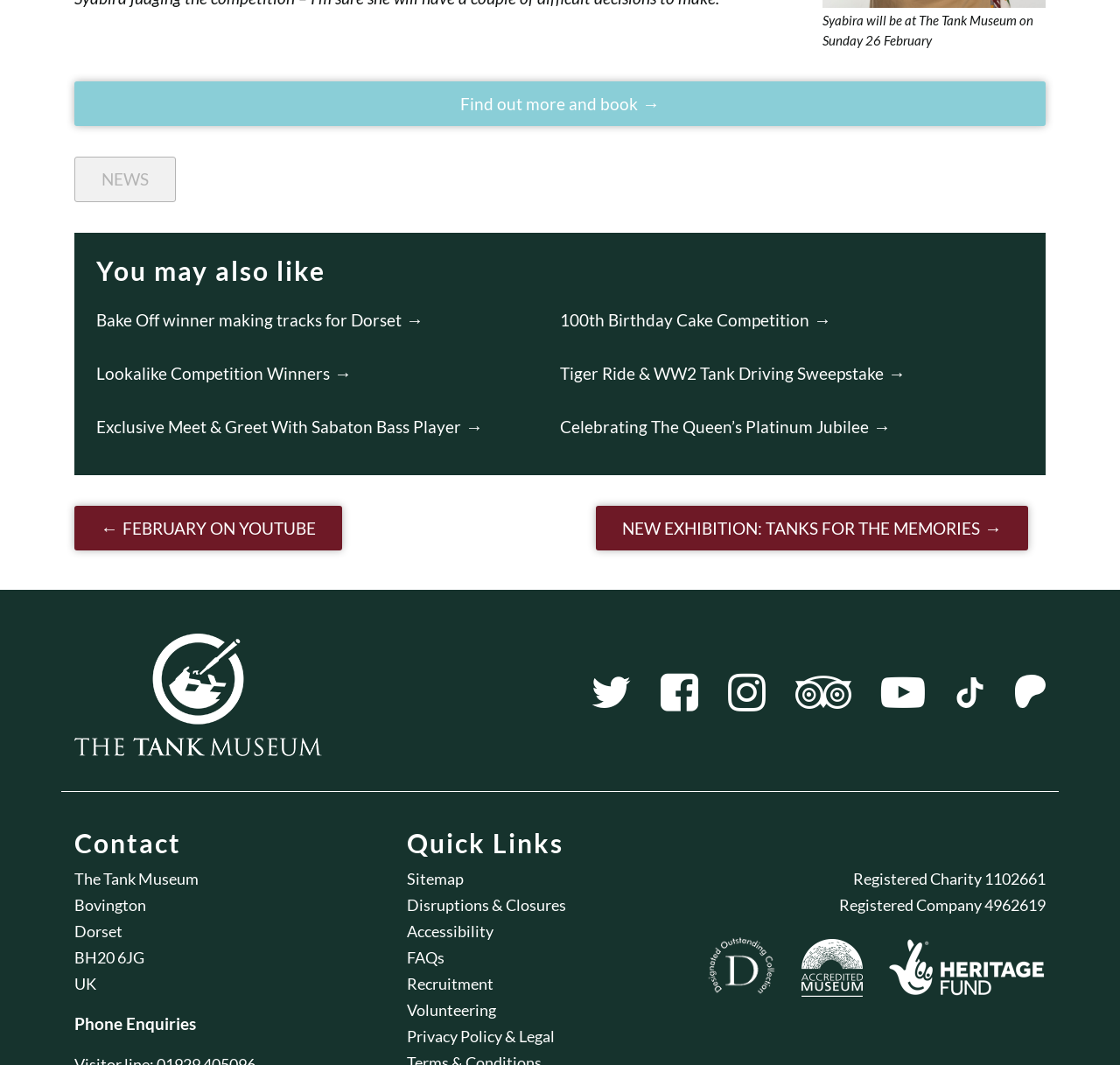What is the category of the links under 'You may also like'?
Give a single word or phrase as your answer by examining the image.

News and events